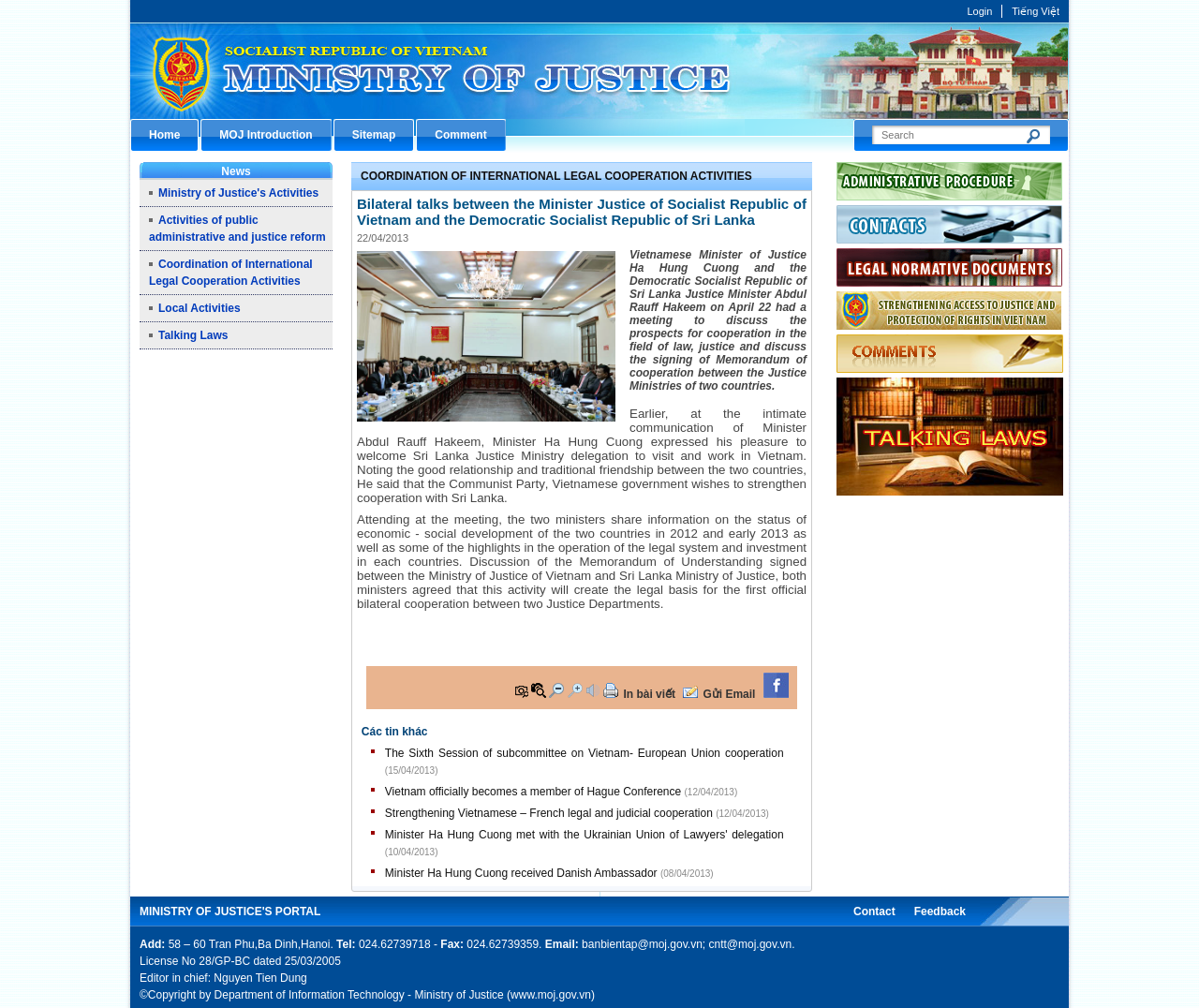Based on the description "Tiếng Việt", find the bounding box of the specified UI element.

[0.835, 0.005, 0.891, 0.018]